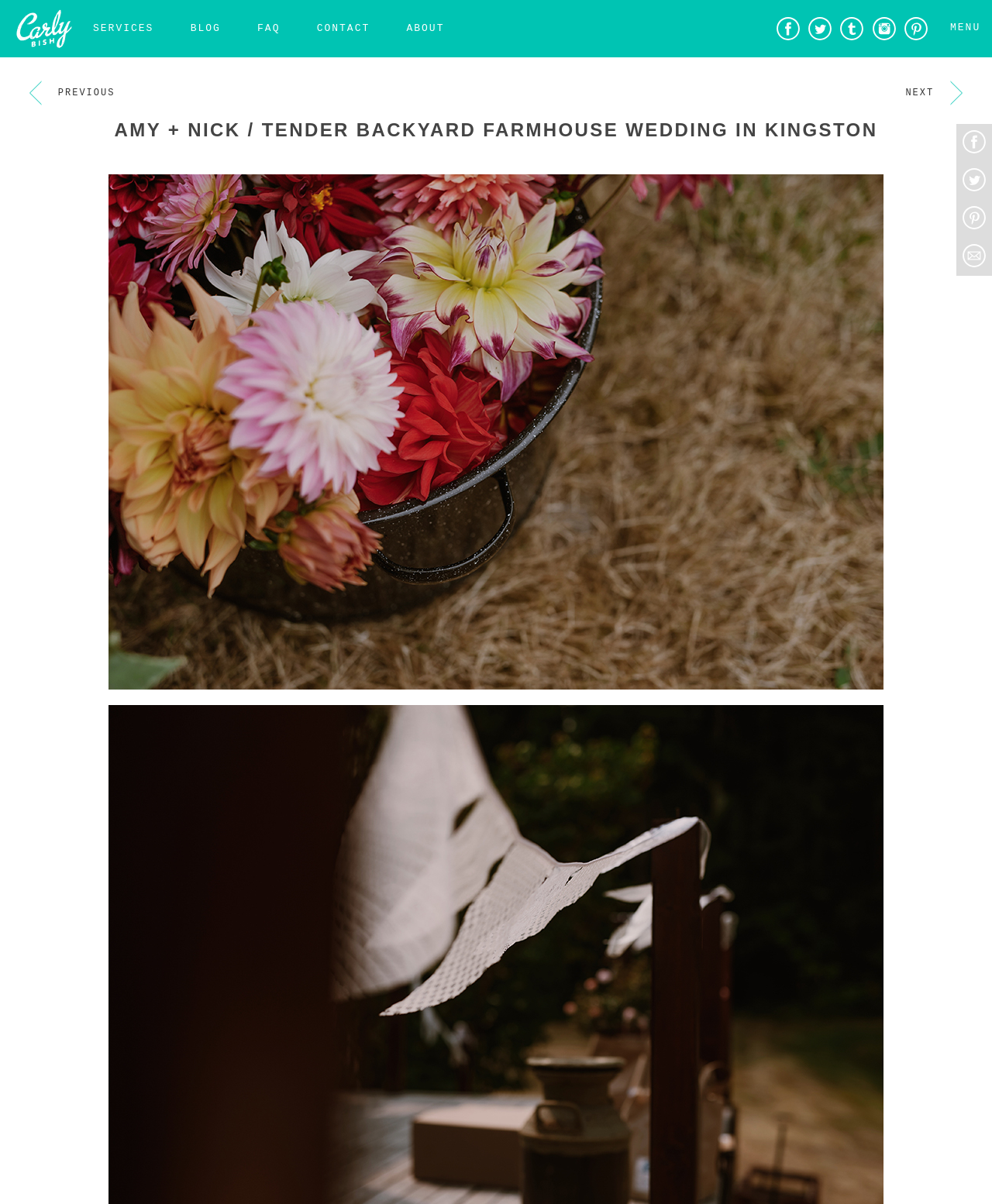Please find the bounding box coordinates of the element that you should click to achieve the following instruction: "Go to the BLOG". The coordinates should be presented as four float numbers between 0 and 1: [left, top, right, bottom].

[0.176, 0.0, 0.238, 0.048]